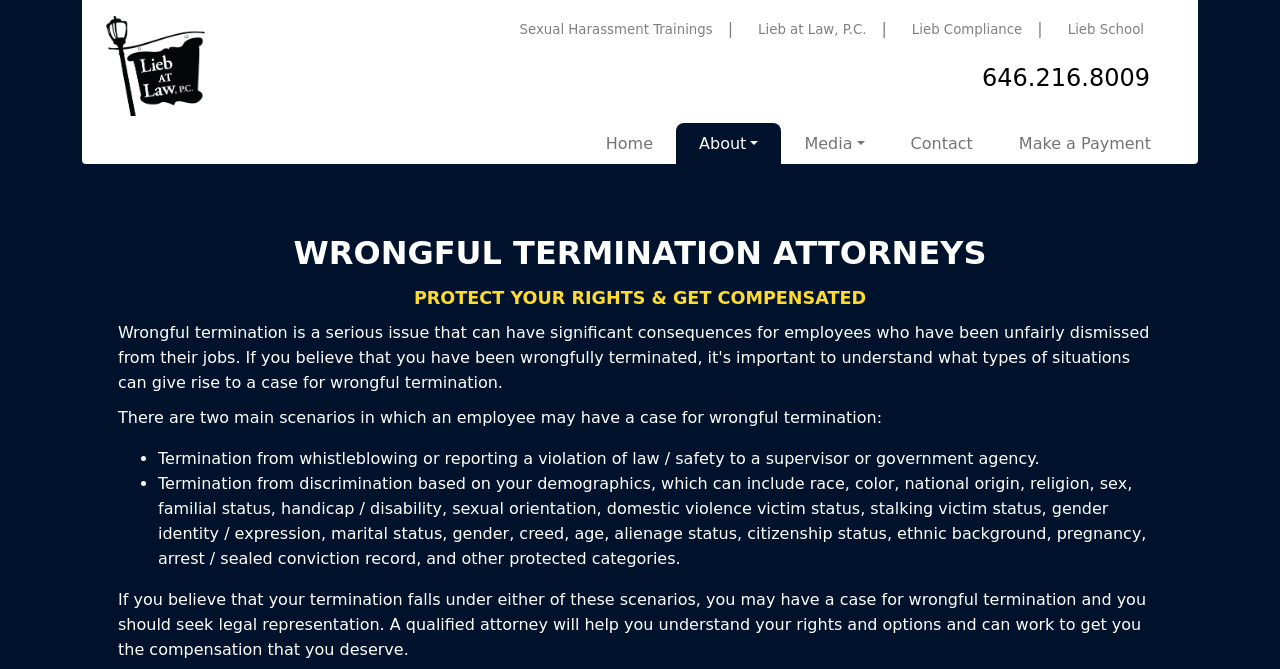What is the purpose of the 'Make a Payment' link?
Using the details from the image, give an elaborate explanation to answer the question.

The 'Make a Payment' link is likely provided for clients of the law firm to make payments for their services, although the exact purpose is not explicitly stated on the webpage.